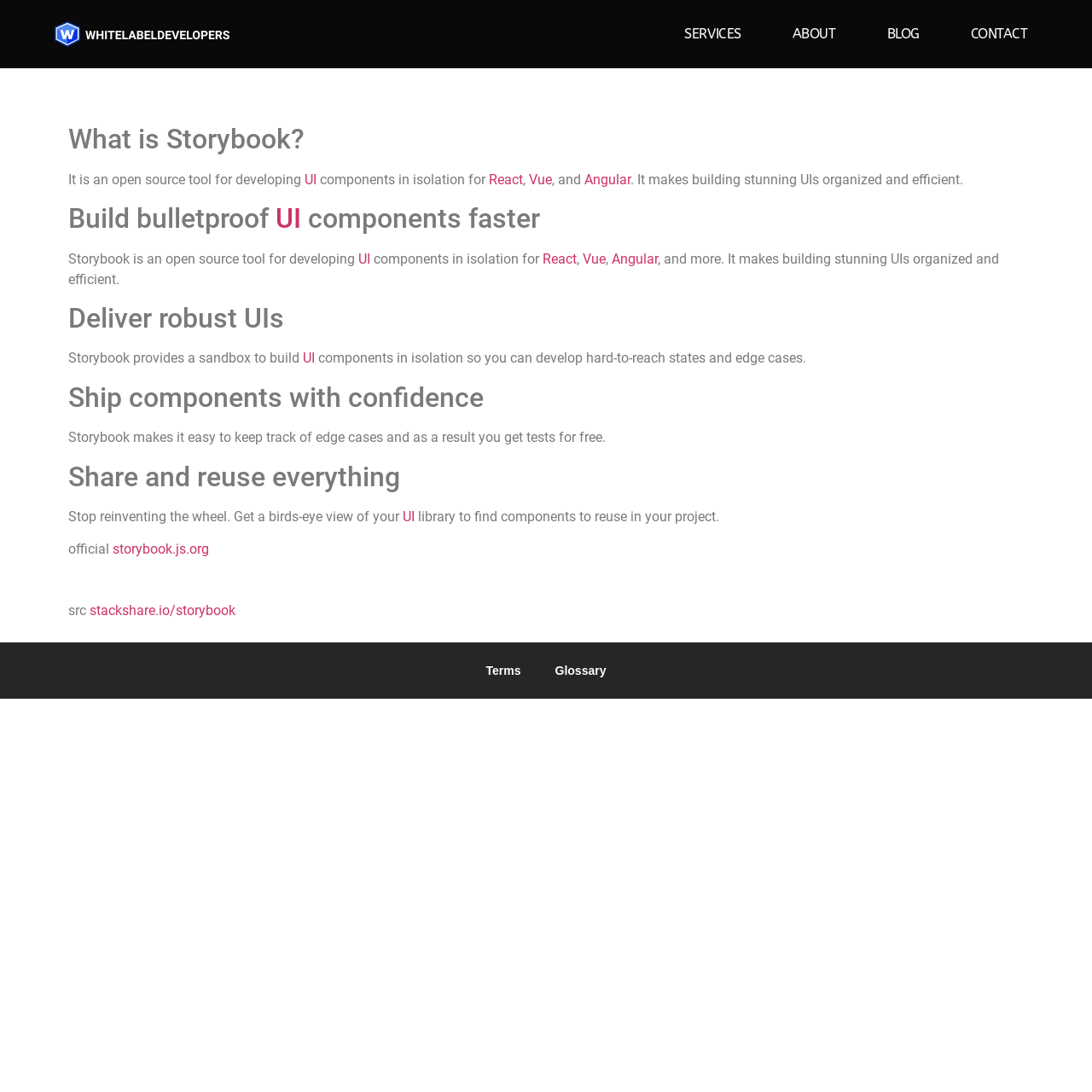Please predict the bounding box coordinates of the element's region where a click is necessary to complete the following instruction: "Click on SERVICES". The coordinates should be represented by four float numbers between 0 and 1, i.e., [left, top, right, bottom].

[0.619, 0.019, 0.687, 0.044]